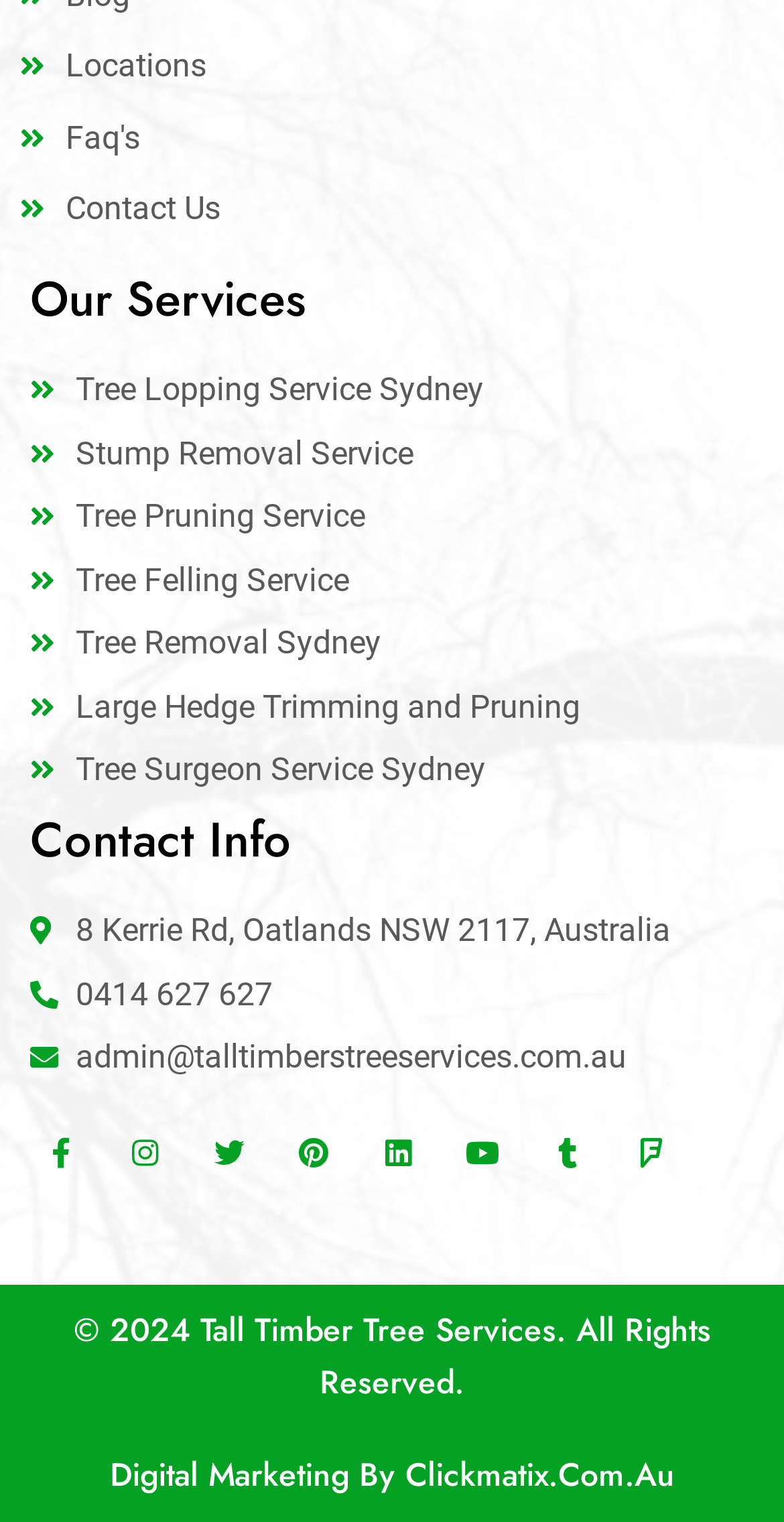Provide a thorough and detailed response to the question by examining the image: 
Who is responsible for the digital marketing of Tall Timber Tree Services?

I found the information about digital marketing at the bottom of the webpage, which states that the digital marketing is done by Clickmatix.Com.Au.